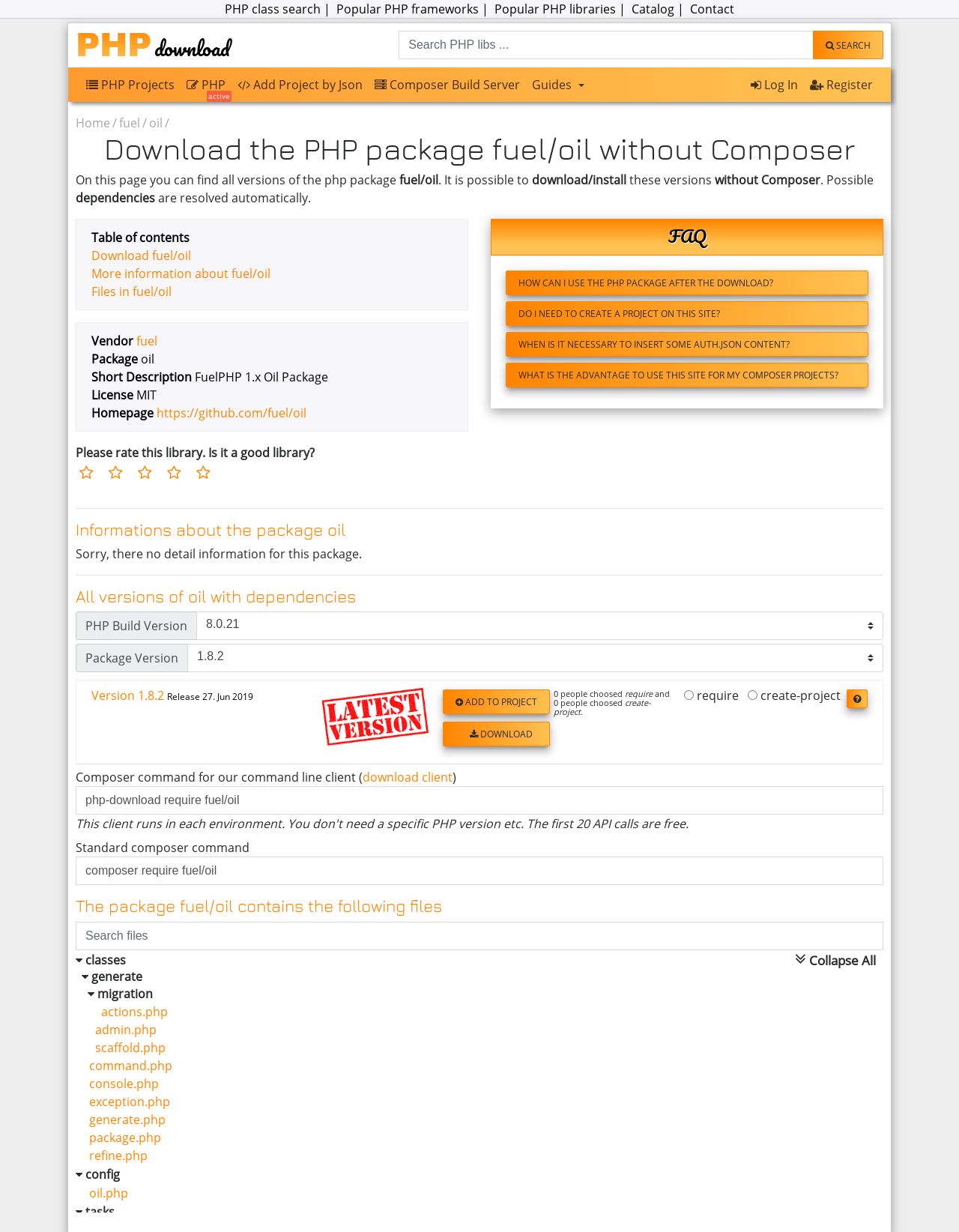Pinpoint the bounding box coordinates of the clickable area needed to execute the instruction: "Search PHP libs...". The coordinates should be specified as four float numbers between 0 and 1, i.e., [left, top, right, bottom].

[0.416, 0.025, 0.848, 0.048]